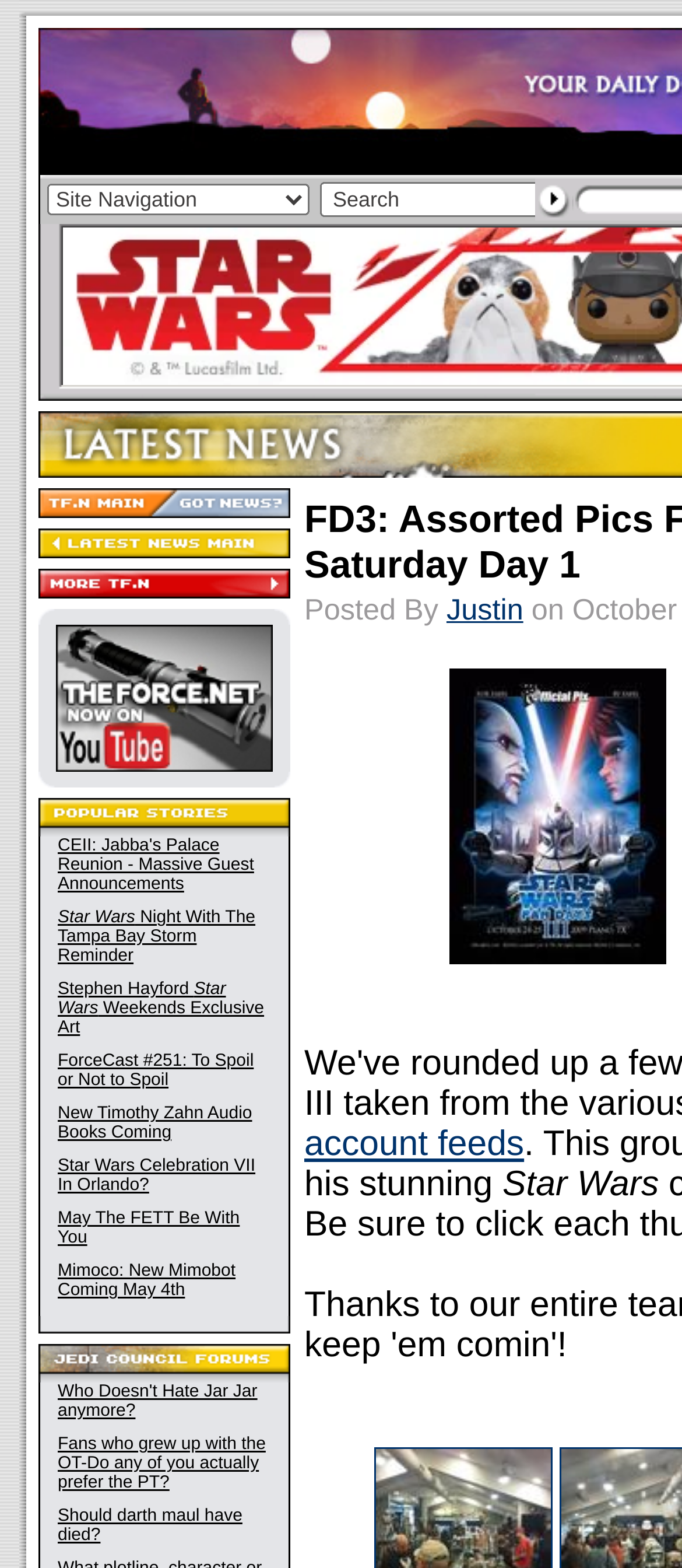Generate a comprehensive description of the webpage content.

The webpage is about Star Wars Fan Days III, with a focus on Day 1. At the top, there are two small images side by side, followed by a row of three small images. Below these images, there is a site navigation menu with a combobox, a search bar, and a submit button.

The main content of the page is divided into several sections. The first section has a heading "Latest News - Main" and contains a link to more news. Below this section, there are several rows of images, with some rows having a single image and others having multiple images. Each row has a similar layout, with the images aligned to the left.

The next section has a heading "TFN FanFilms Now On YouTube.com" and contains a table with three rows. The first row has an image, the second row has an image and a link to YouTube, and the third row has an image.

The final section has a heading "Popular Stories" and contains a list of news articles. Each article has a link to the full story, and some articles have images accompanying the text. The articles are listed in a vertical column, with the most recent article at the top.